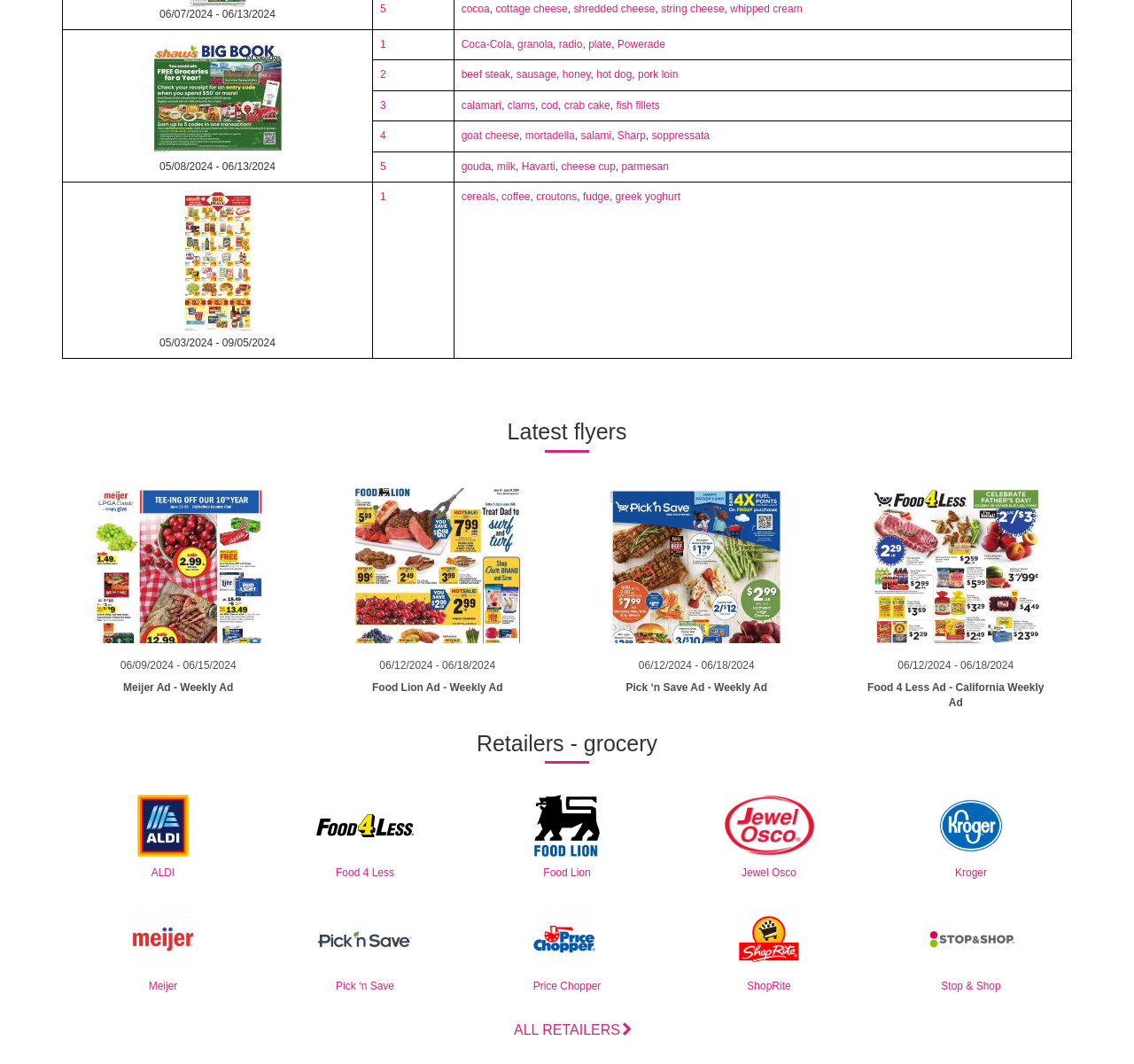Provide the bounding box coordinates of the UI element that matches the description: "Stop & Shop".

[0.813, 0.853, 0.899, 0.934]